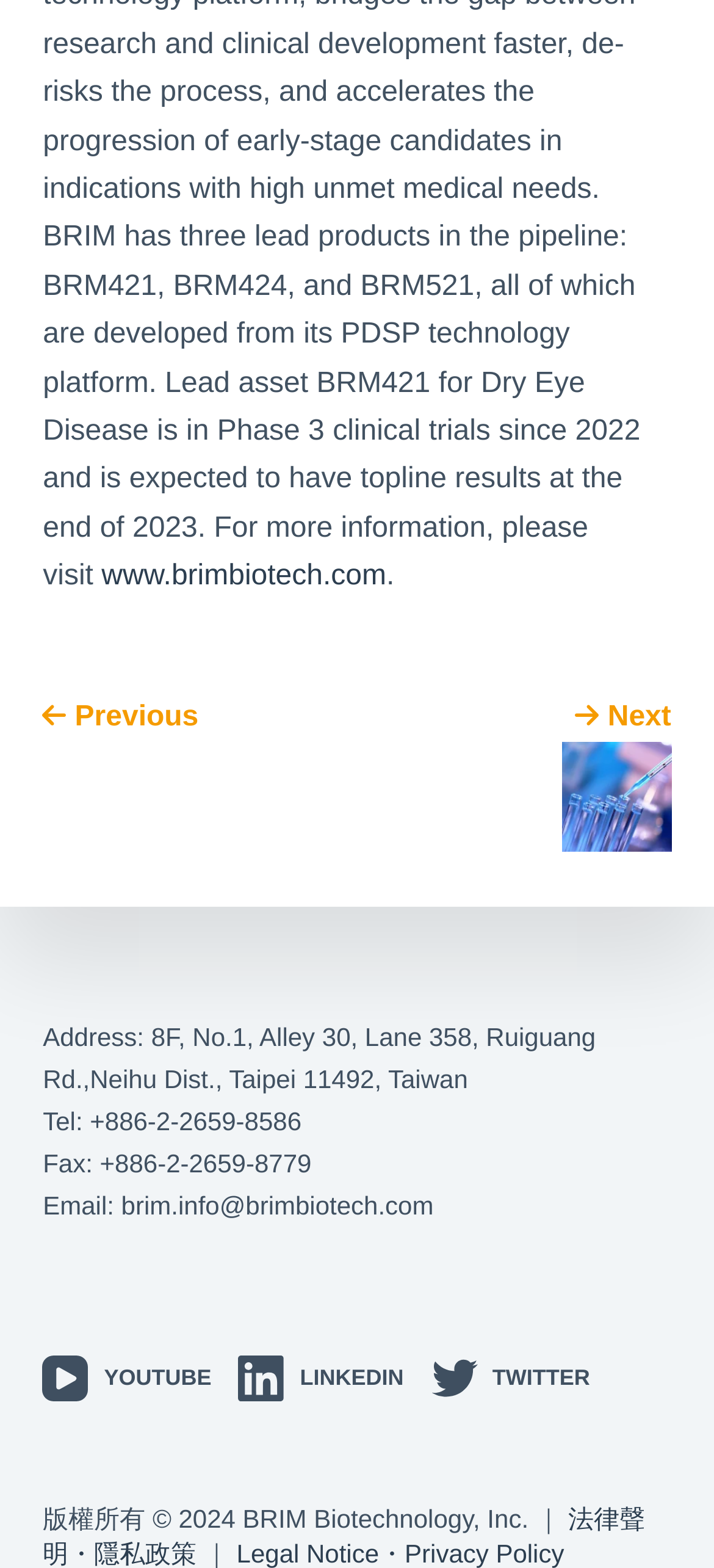What is the company's fax number?
Using the image, give a concise answer in the form of a single word or short phrase.

+886-2-2659-8779